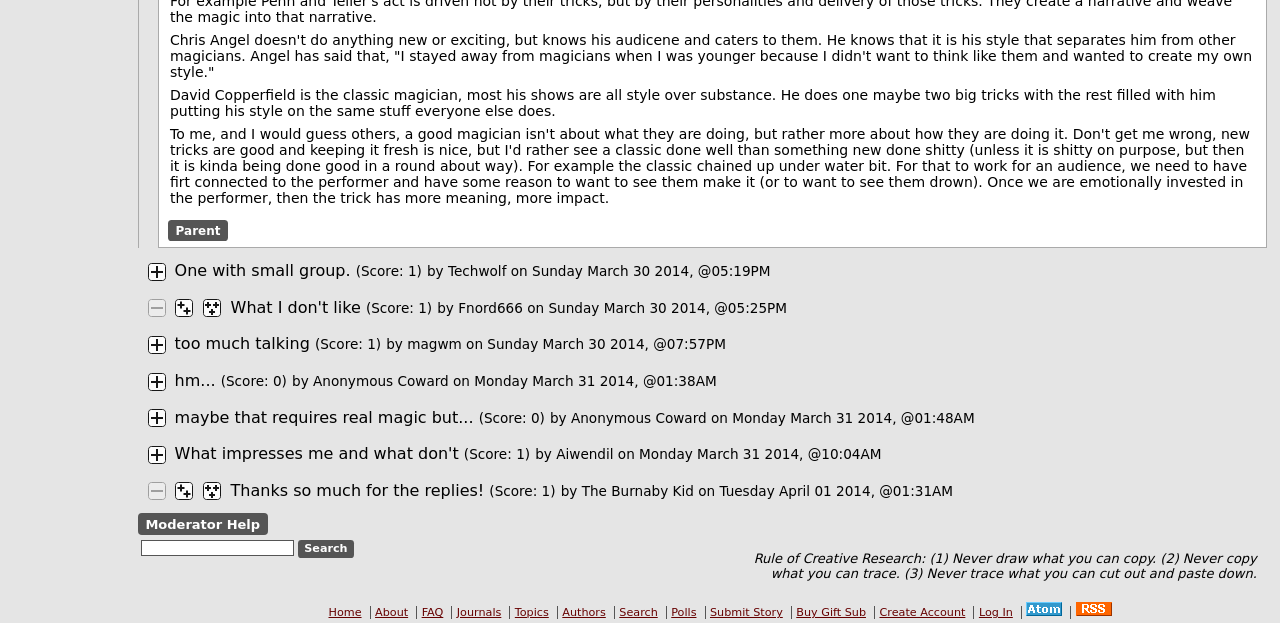Locate the bounding box coordinates of the clickable region necessary to complete the following instruction: "Go to the home page". Provide the coordinates in the format of four float numbers between 0 and 1, i.e., [left, top, right, bottom].

[0.257, 0.973, 0.286, 0.994]